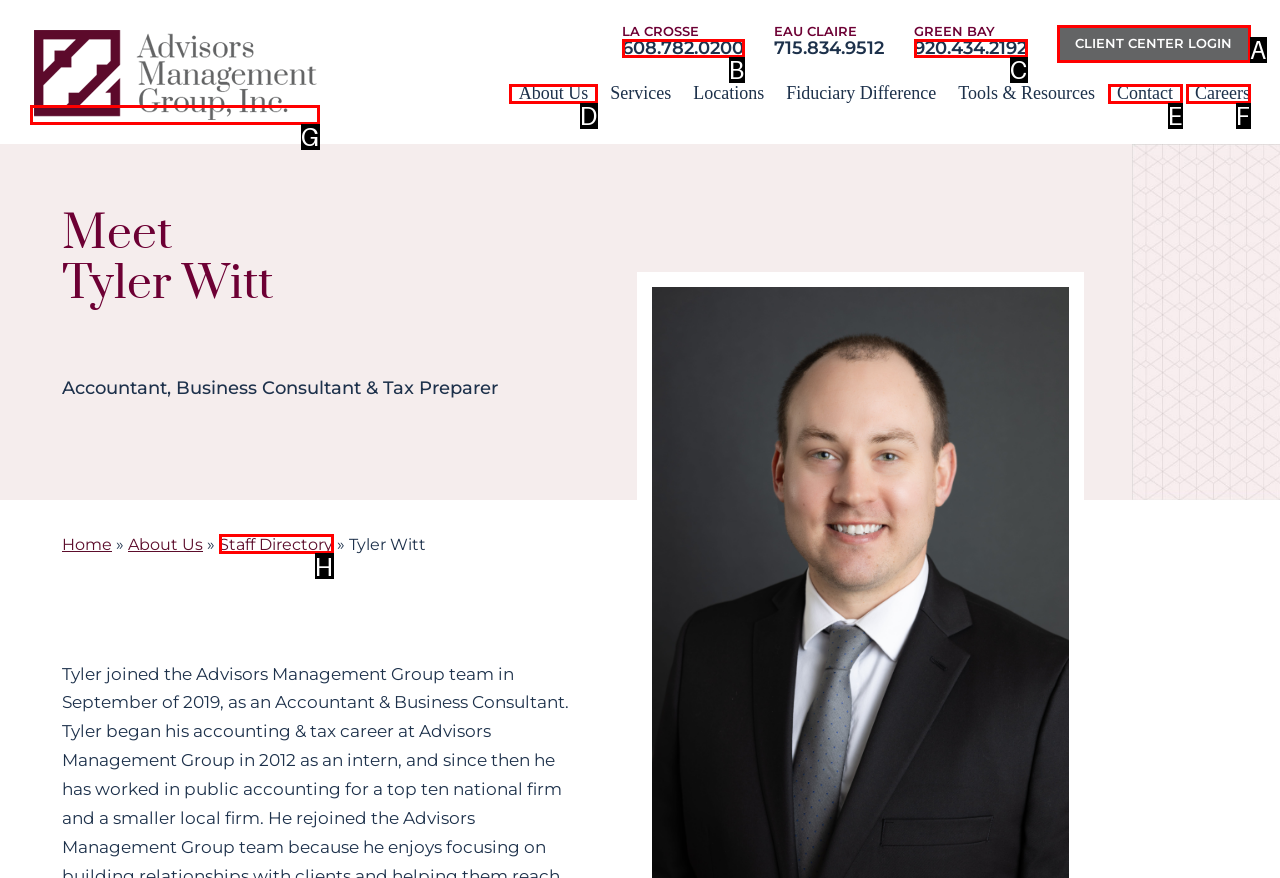Using the description: About Us, find the corresponding HTML element. Provide the letter of the matching option directly.

D